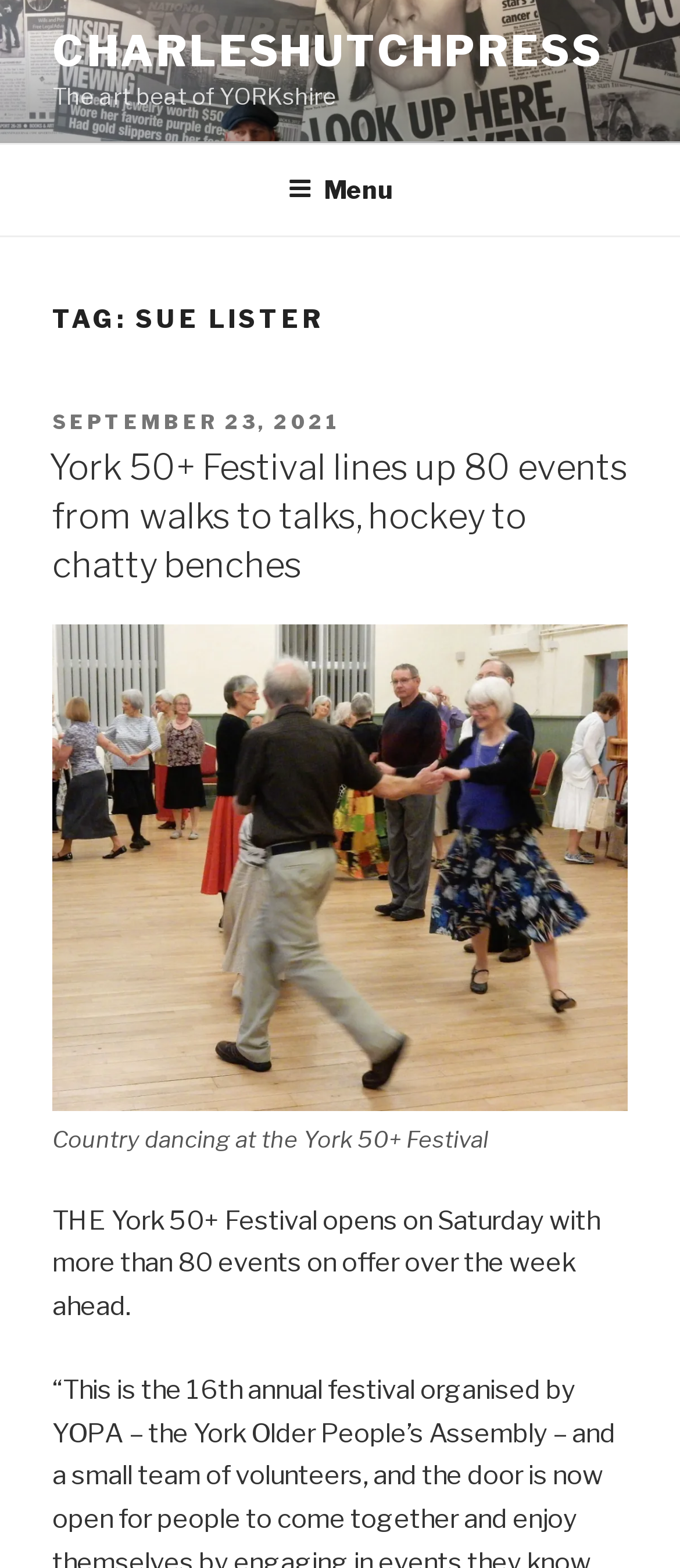Based on the image, provide a detailed and complete answer to the question: 
How many events are mentioned in the festival?

The question asks about the number of events mentioned in the festival. By examining the webpage content, we can see that the text mentions '80 events on offer over the week ahead'.